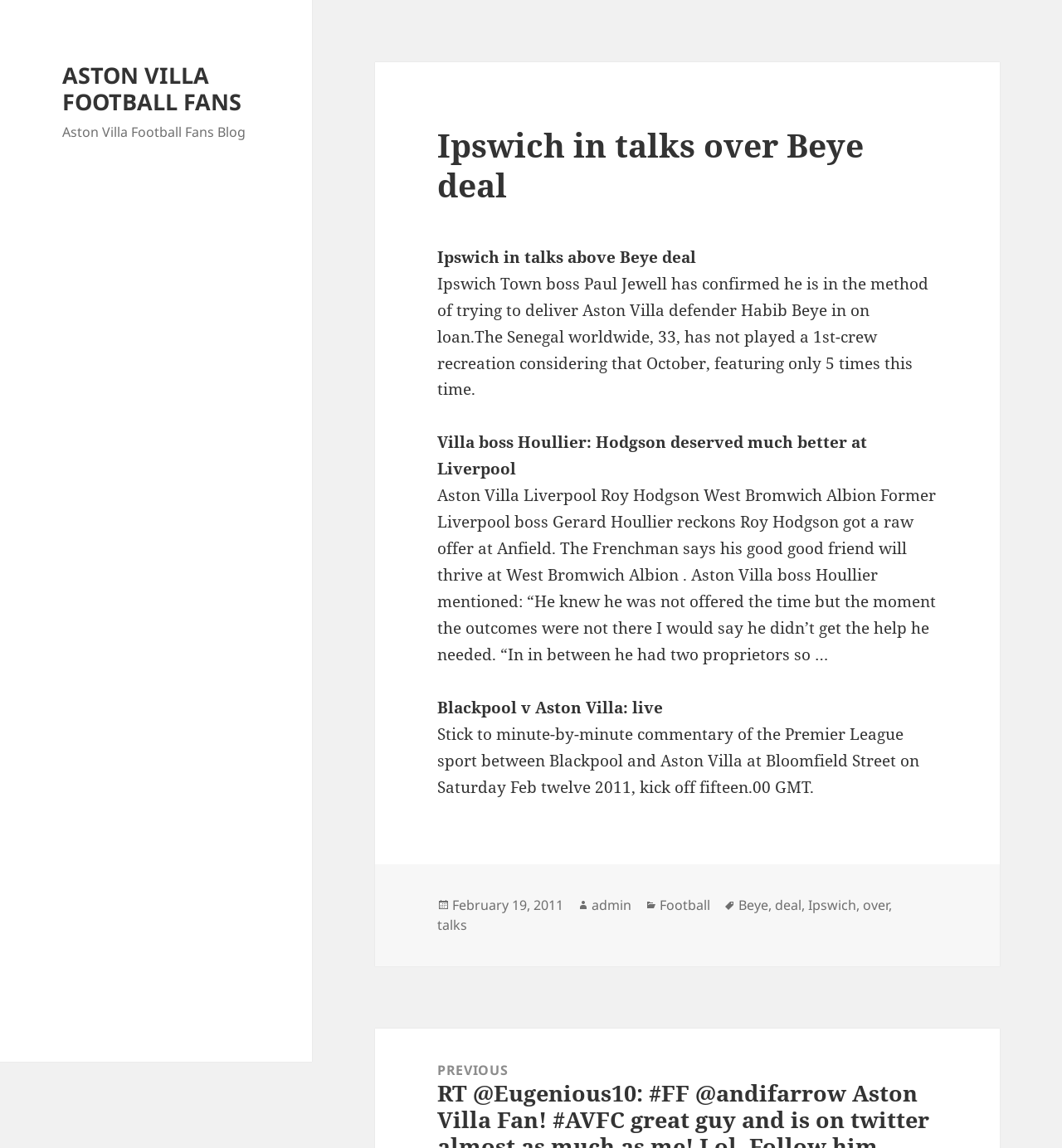What is the name of the football team mentioned in the article?
Give a one-word or short-phrase answer derived from the screenshot.

Aston Villa